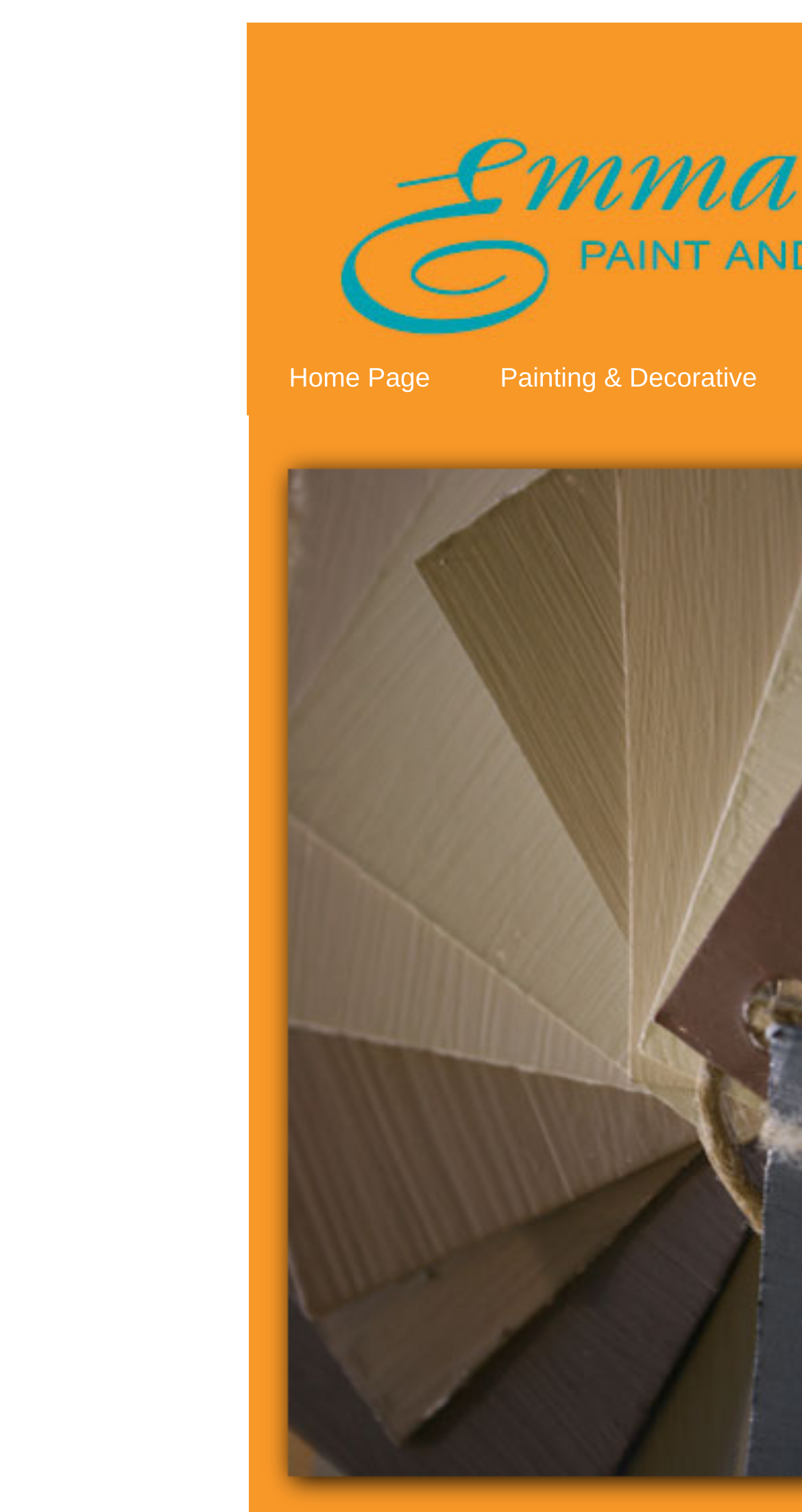Provide the bounding box coordinates of the HTML element described as: "Painting & Decorative". The bounding box coordinates should be four float numbers between 0 and 1, i.e., [left, top, right, bottom].

[0.585, 0.233, 0.982, 0.268]